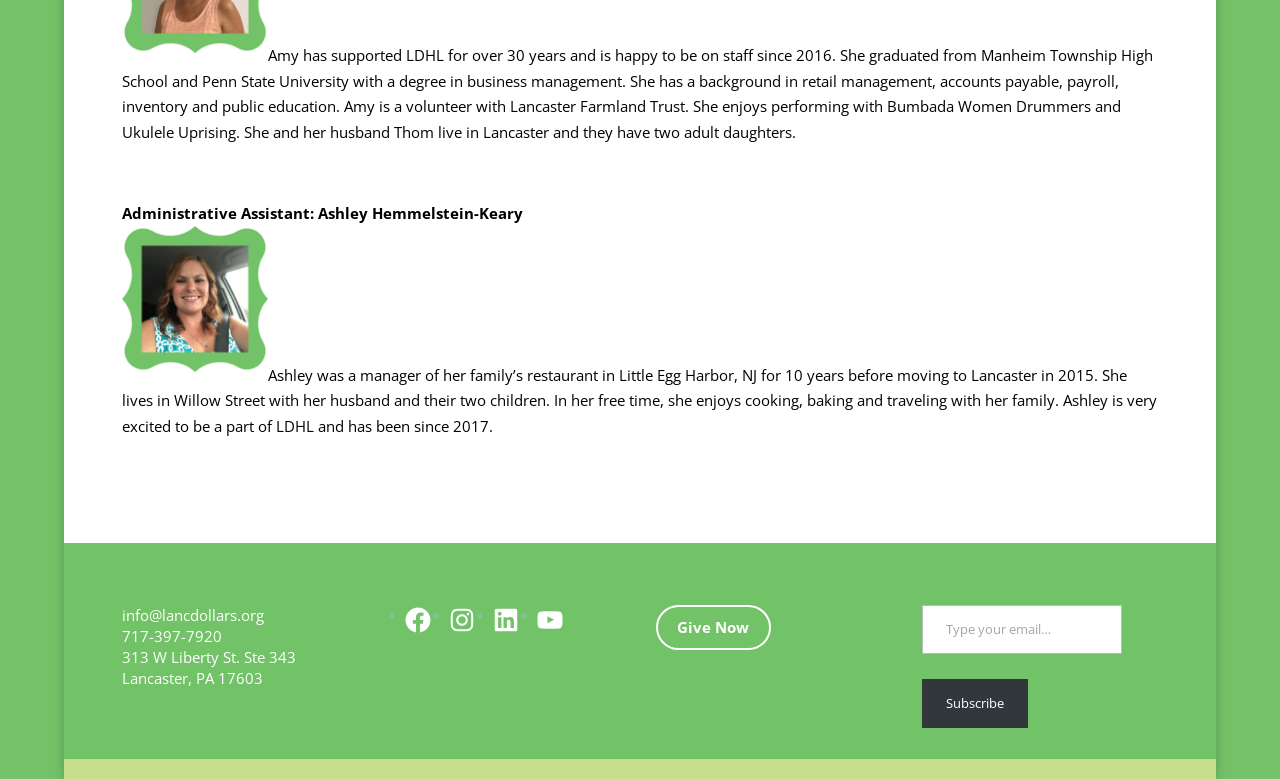What is the address of LDHL?
Using the image as a reference, answer the question in detail.

The address of LDHL is mentioned in the webpage as 313 W Liberty St. Ste 343, Lancaster, PA 17603, which can be found in the middle section of the webpage.